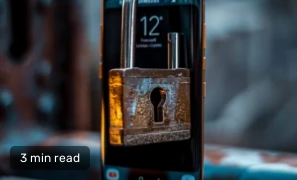Generate an in-depth description of the image you see.

The image showcases a close-up view of a smartphone displaying a lock graphic on its screen, symbolizing security or restricted access. The background features subtle textures, enhancing the overall aesthetic. A prominent feature is a golden padlock with a keyhole, signifying protection and privacy. Below the smartphone, there's a label reading "3 min read," hinting at the brevity of the content associated with this visual. This image likely relates to discussions on digital security or the concept of unblocking potential, resonating with themes of personal empowerment or unlocking opportunities.